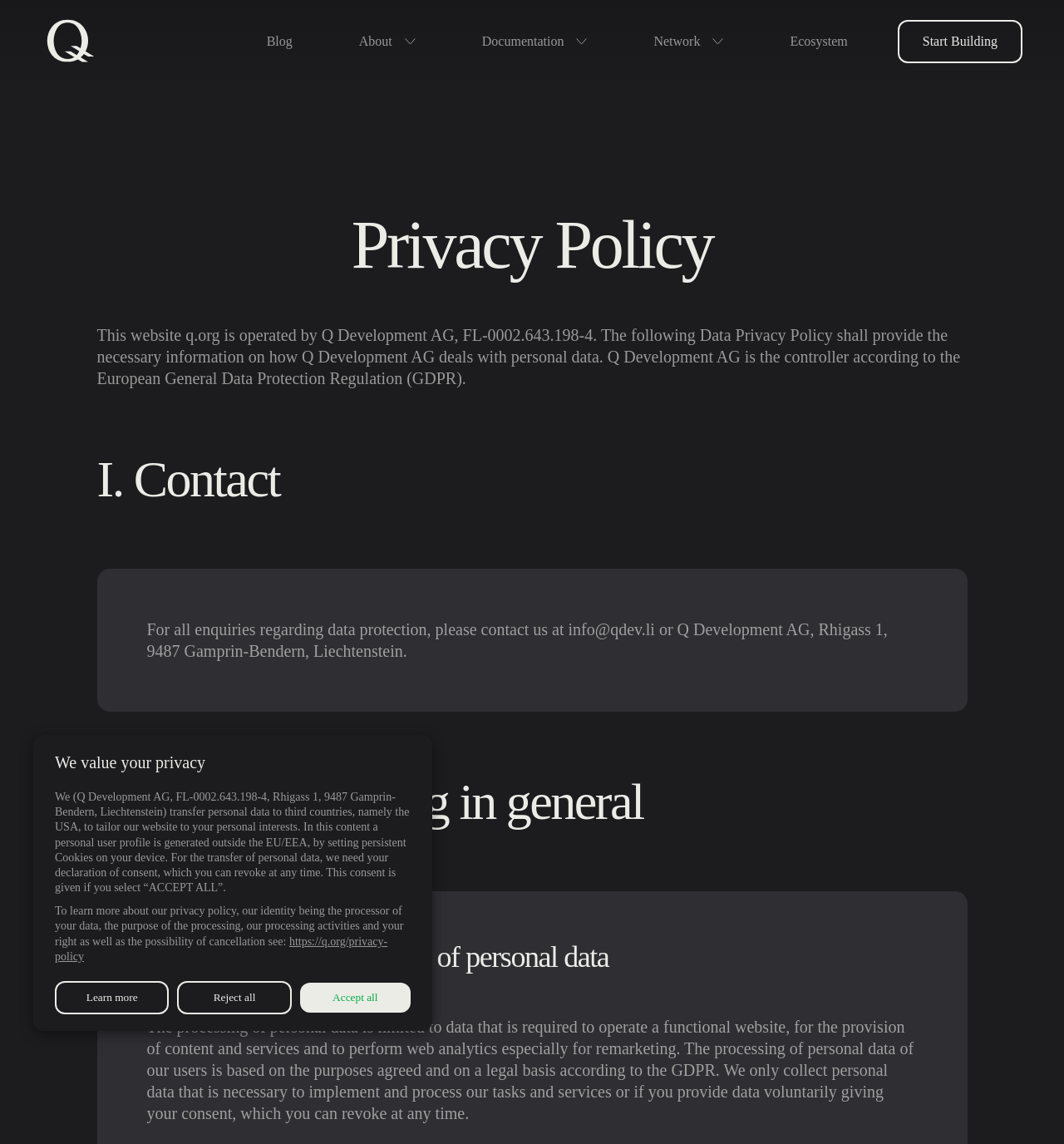What is the contact email for data protection enquiries?
Look at the image and respond to the question as thoroughly as possible.

According to the StaticText element with the text 'For all enquiries regarding data protection, please contact us at info@qdev.li', the contact email for data protection enquiries is info@qdev.li.